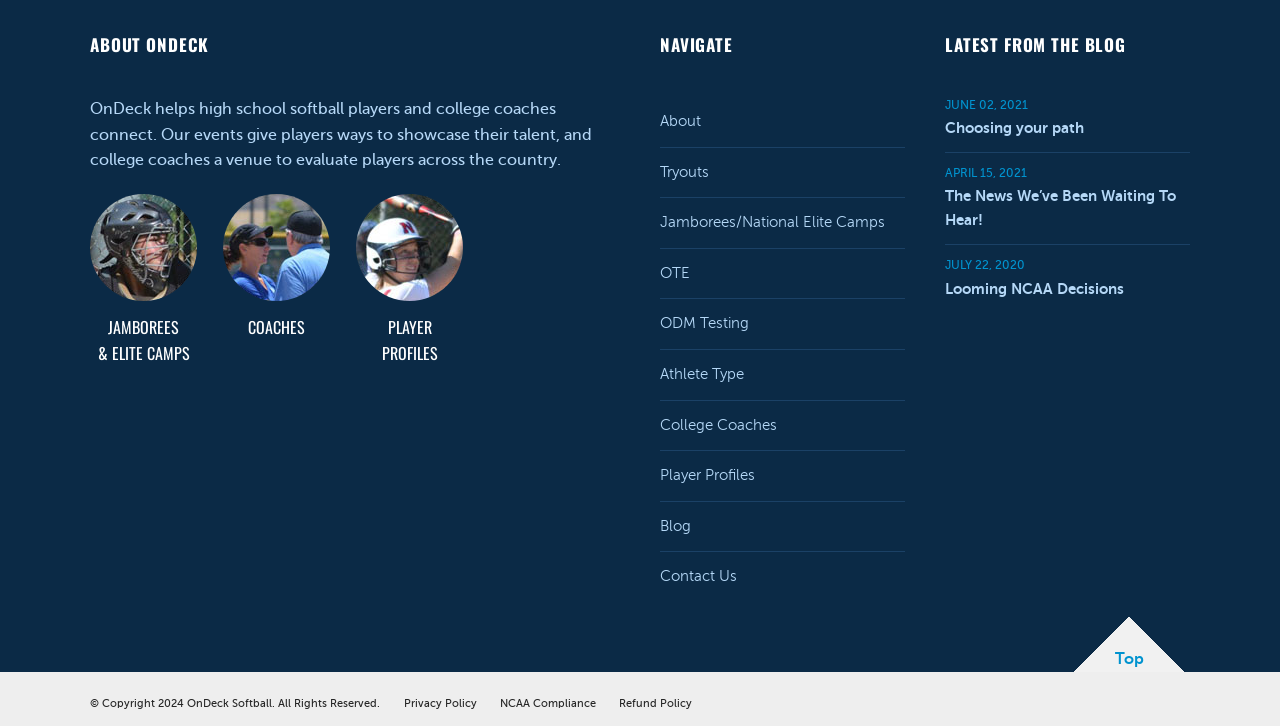Please give a concise answer to this question using a single word or phrase: 
What is the topic of the first blog post?

Choosing your path